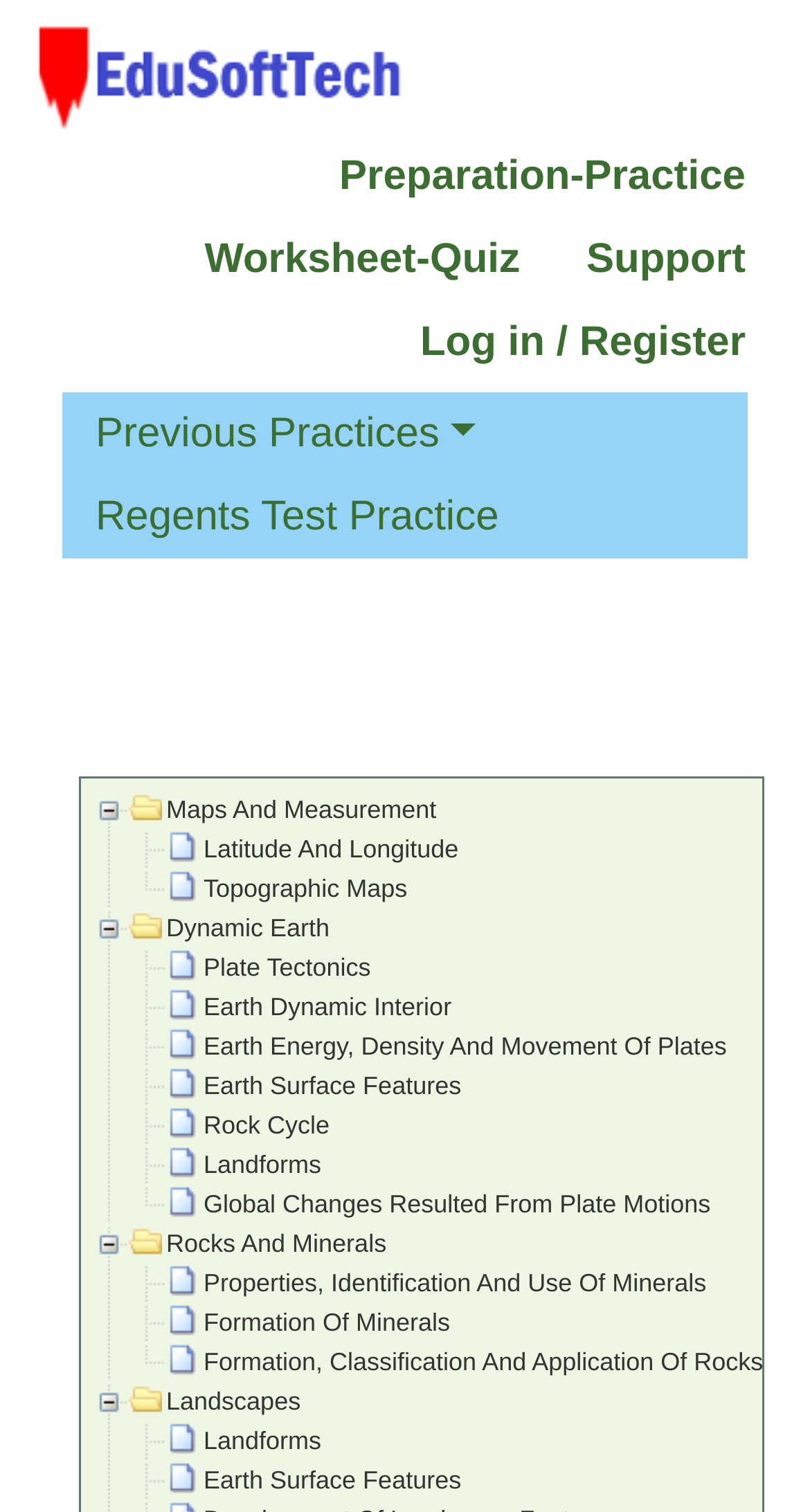Can you identify the bounding box coordinates of the clickable region needed to carry out this instruction: 'go to edusofttech home'? The coordinates should be four float numbers within the range of 0 to 1, stated as [left, top, right, bottom].

[0.038, 0.038, 0.508, 0.061]